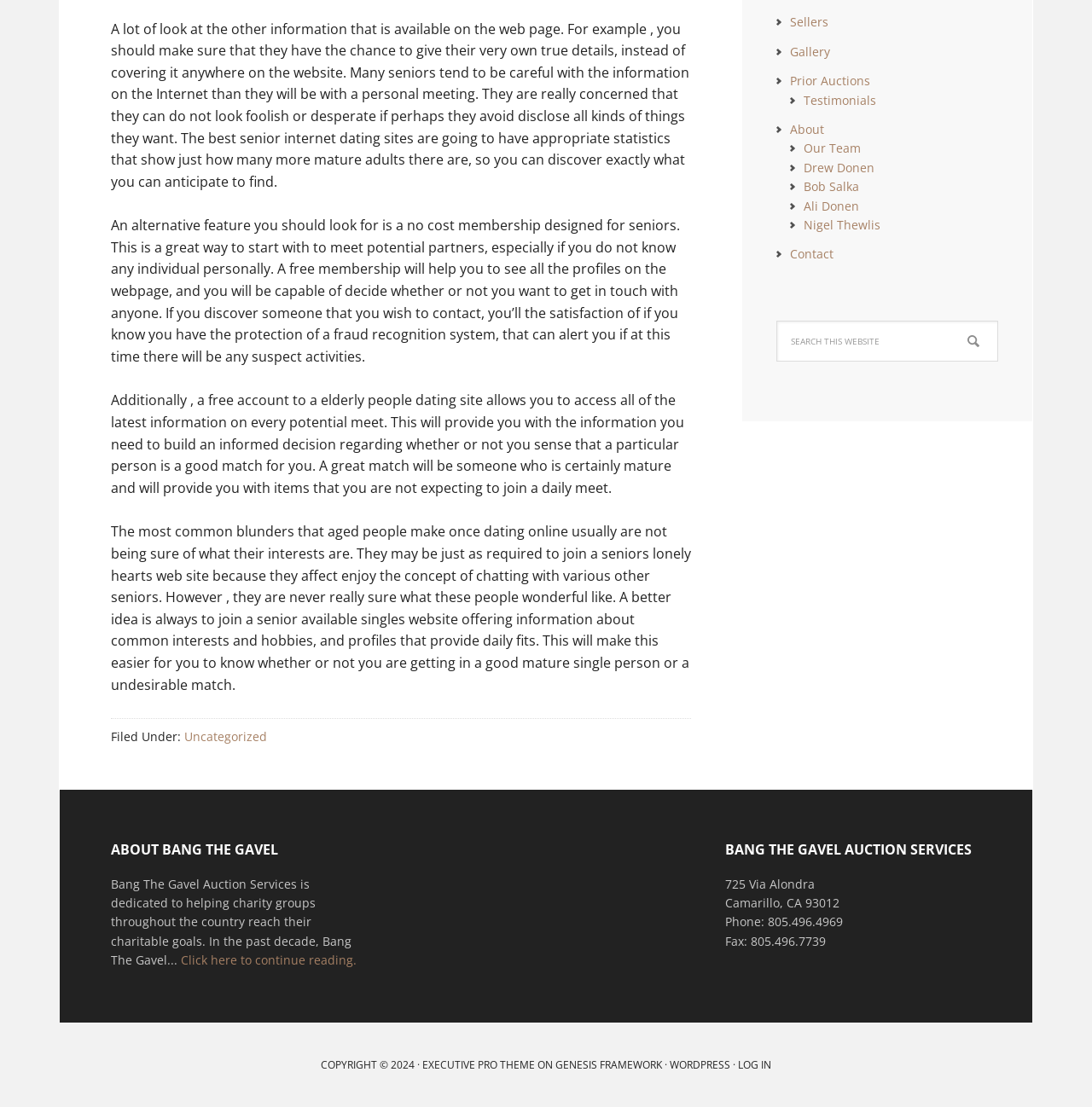Find the UI element described as: "Nigel Thewlis" and predict its bounding box coordinates. Ensure the coordinates are four float numbers between 0 and 1, [left, top, right, bottom].

[0.736, 0.196, 0.806, 0.21]